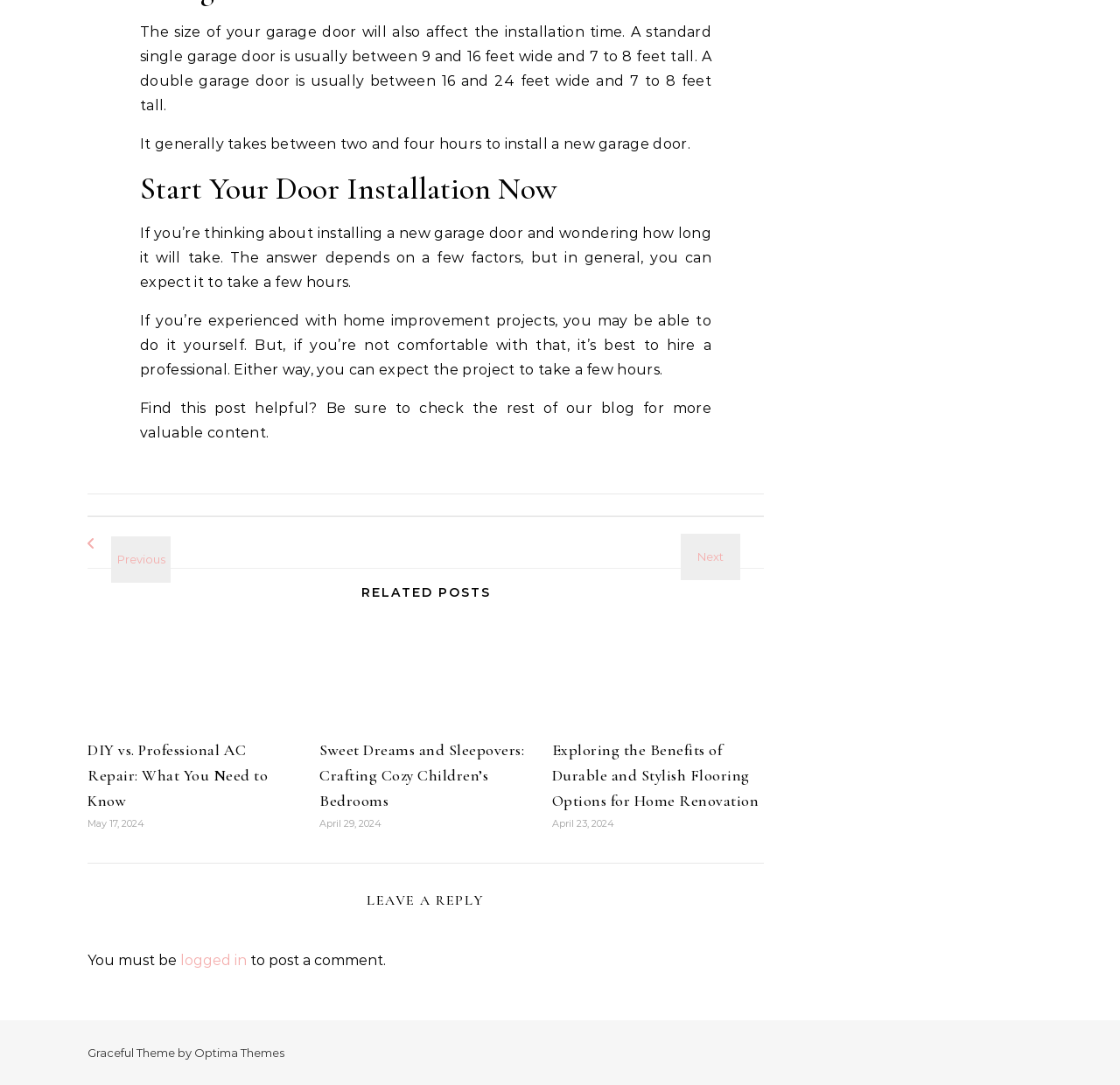What is required to post a comment on the webpage?
Look at the image and construct a detailed response to the question.

The webpage states 'You must be logged in to post a comment', indicating that users need to be logged in to the website in order to leave a comment.